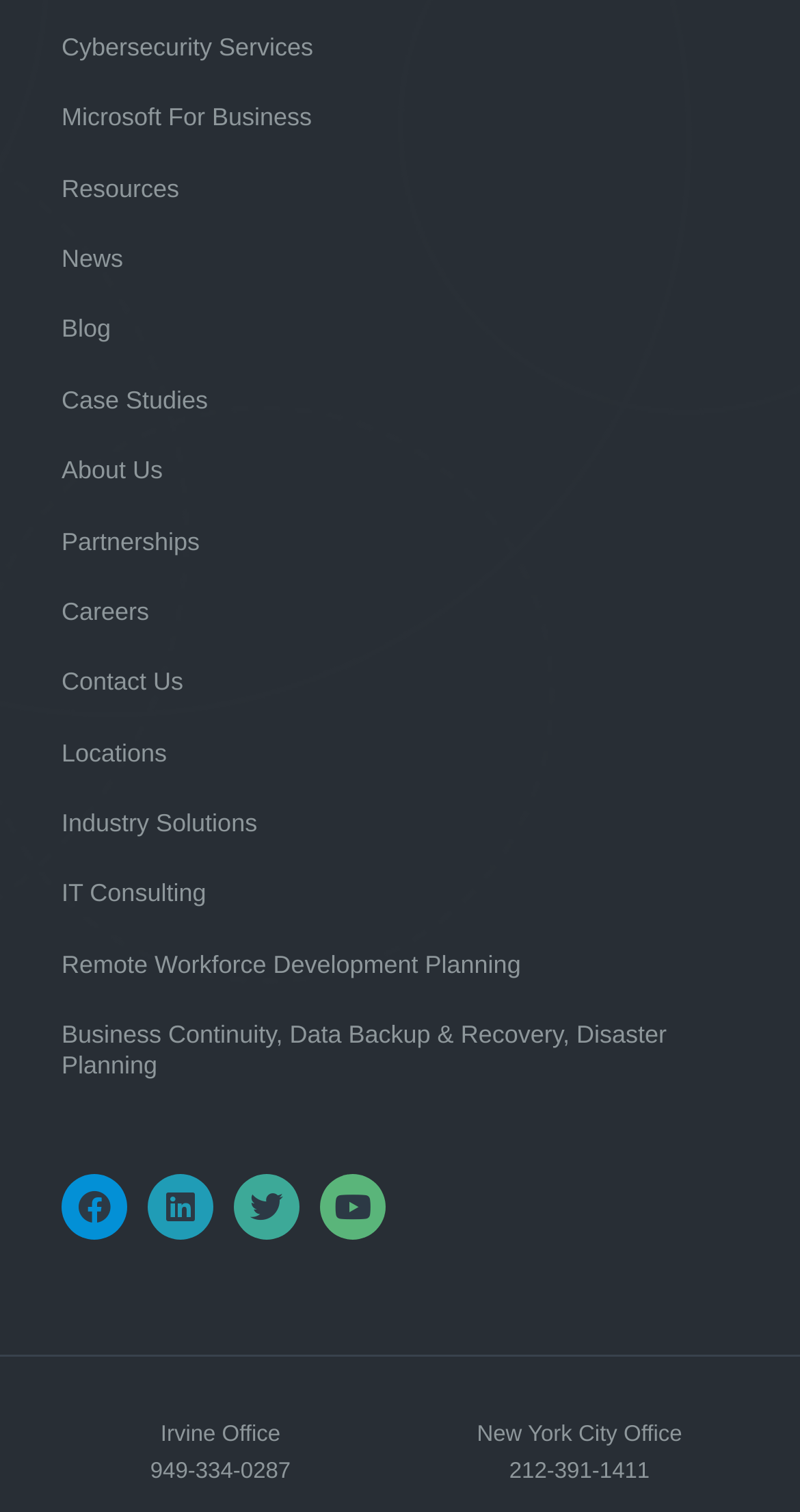Identify the bounding box coordinates necessary to click and complete the given instruction: "Read about Industry Solutions".

[0.077, 0.521, 0.923, 0.568]